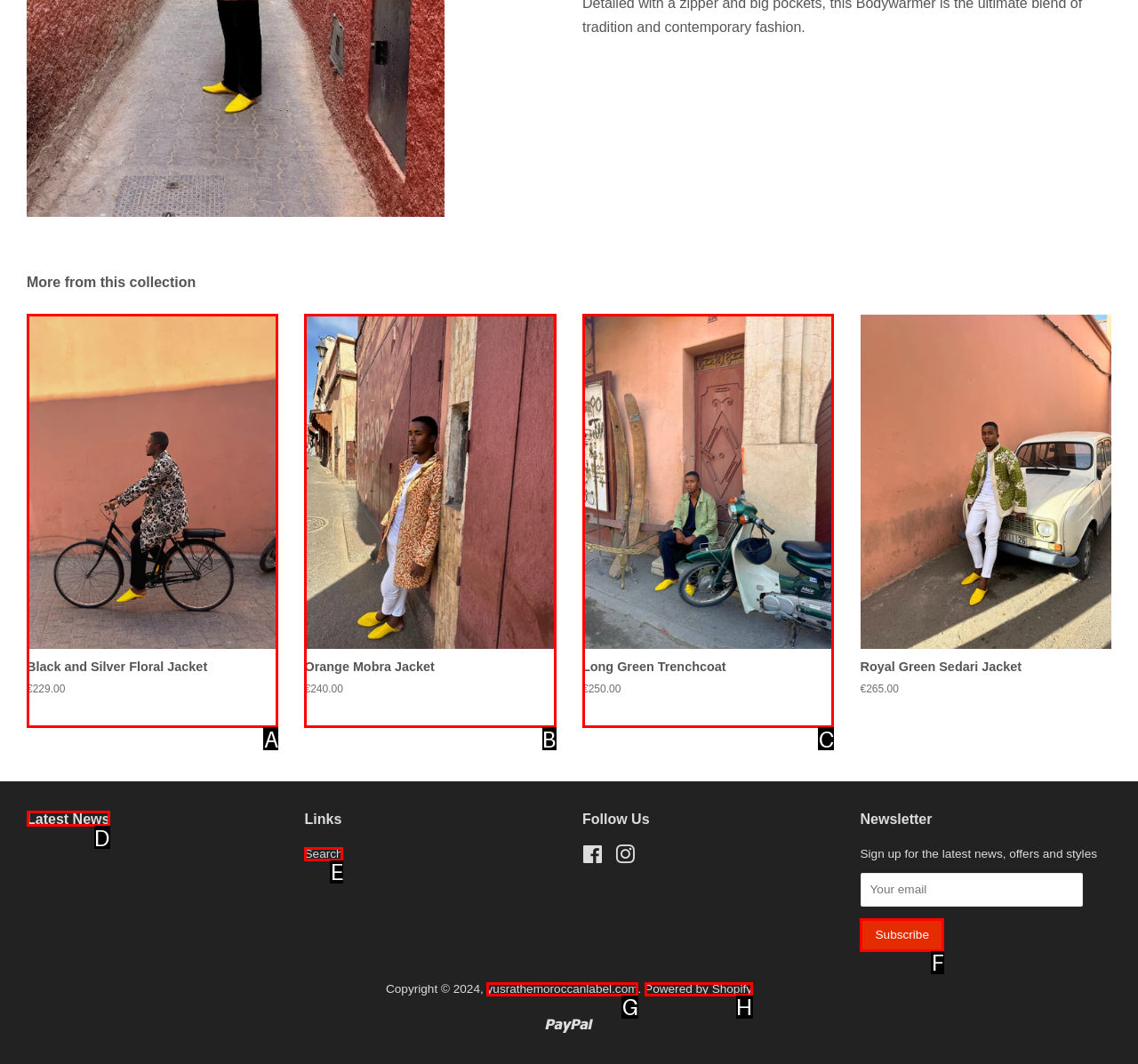Which lettered UI element aligns with this description: yusrathemoroccanlabel.com
Provide your answer using the letter from the available choices.

G